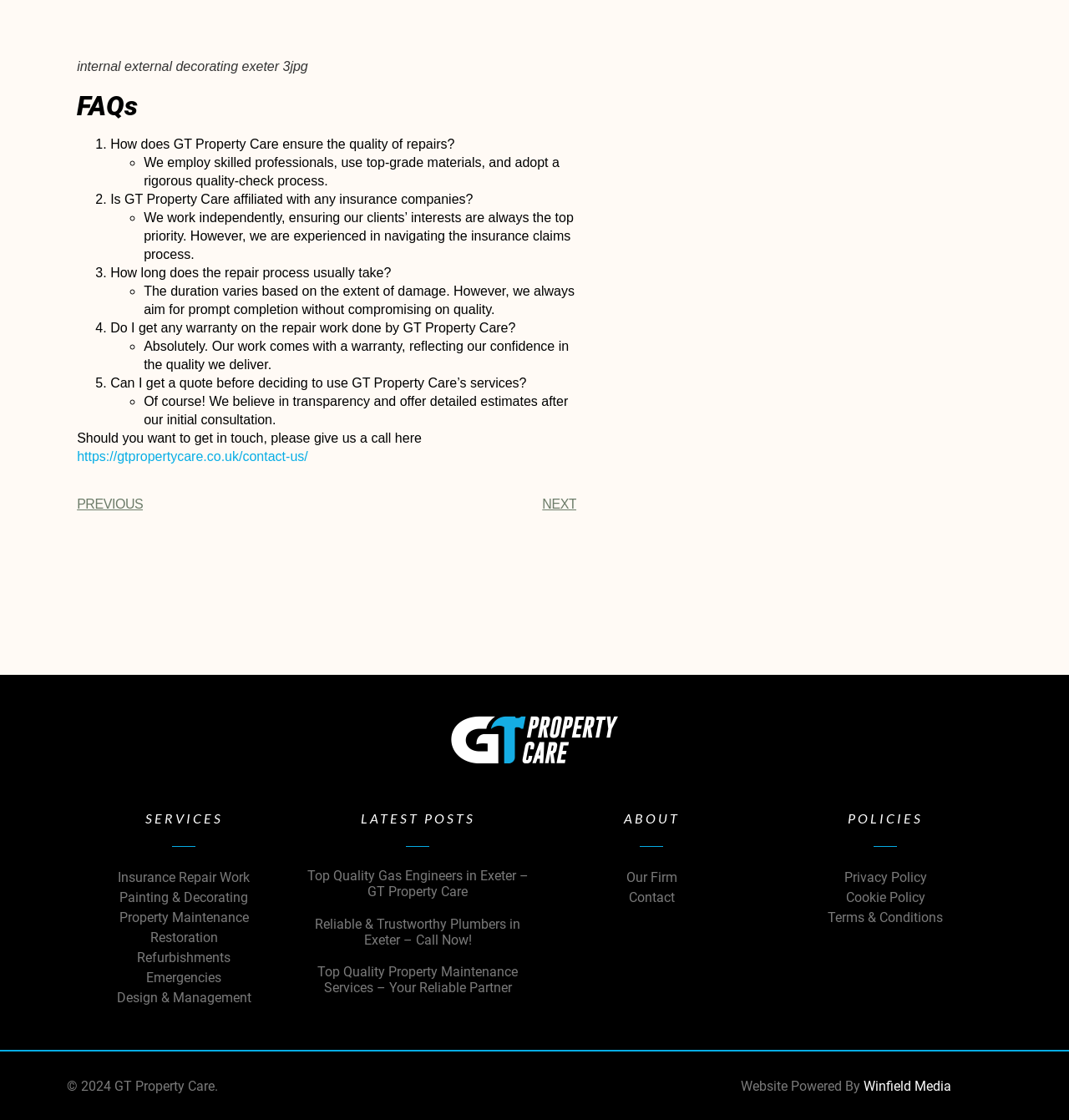Identify the bounding box coordinates of the region that needs to be clicked to carry out this instruction: "Click on the 'GT Property Care Logo'". Provide these coordinates as four float numbers ranging from 0 to 1, i.e., [left, top, right, bottom].

[0.422, 0.639, 0.578, 0.681]